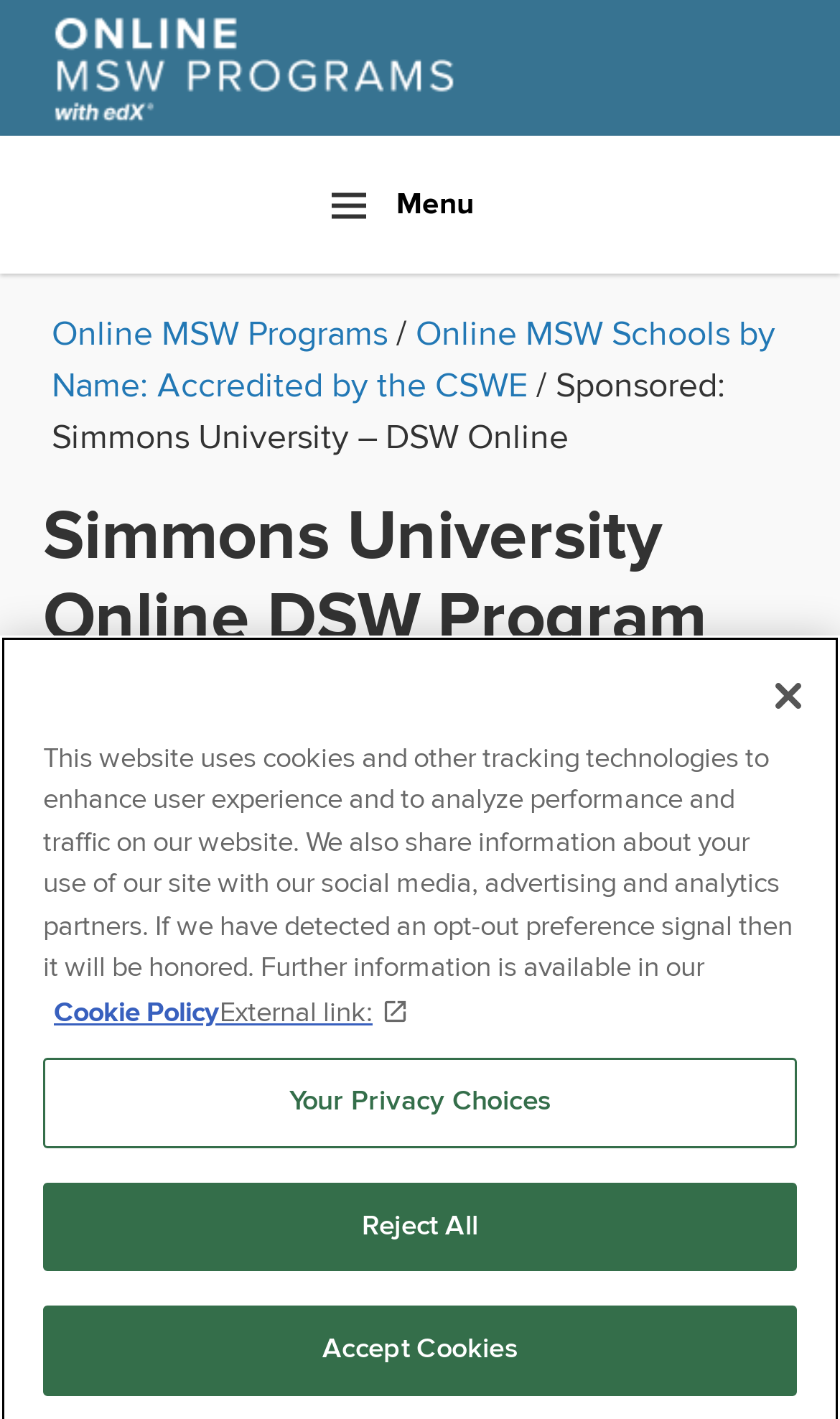Given the description "aria-label="Close"", provide the bounding box coordinates of the corresponding UI element.

[0.882, 0.456, 0.995, 0.523]